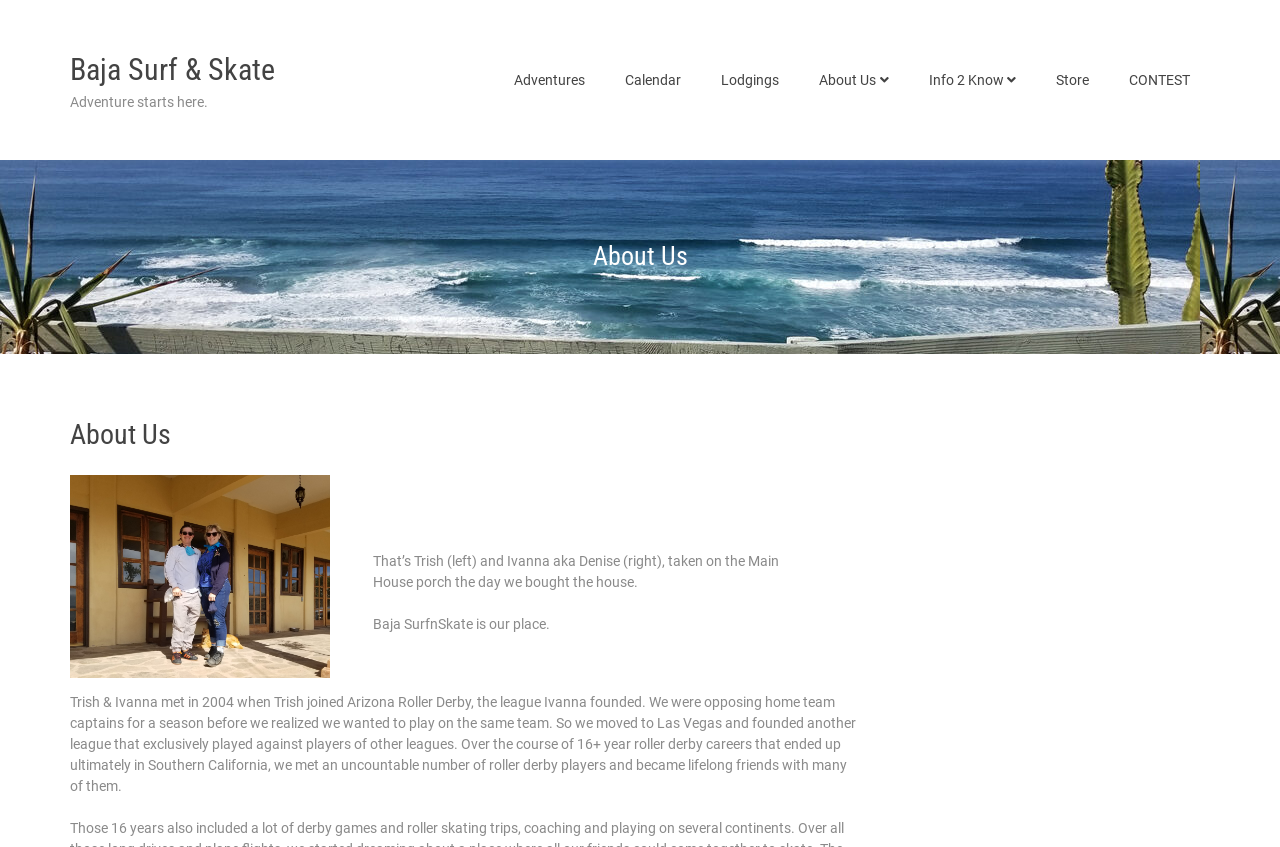Please provide the bounding box coordinates for the element that needs to be clicked to perform the instruction: "Click on the 'About Us' heading". The coordinates must consist of four float numbers between 0 and 1, formatted as [left, top, right, bottom].

[0.463, 0.28, 0.537, 0.326]